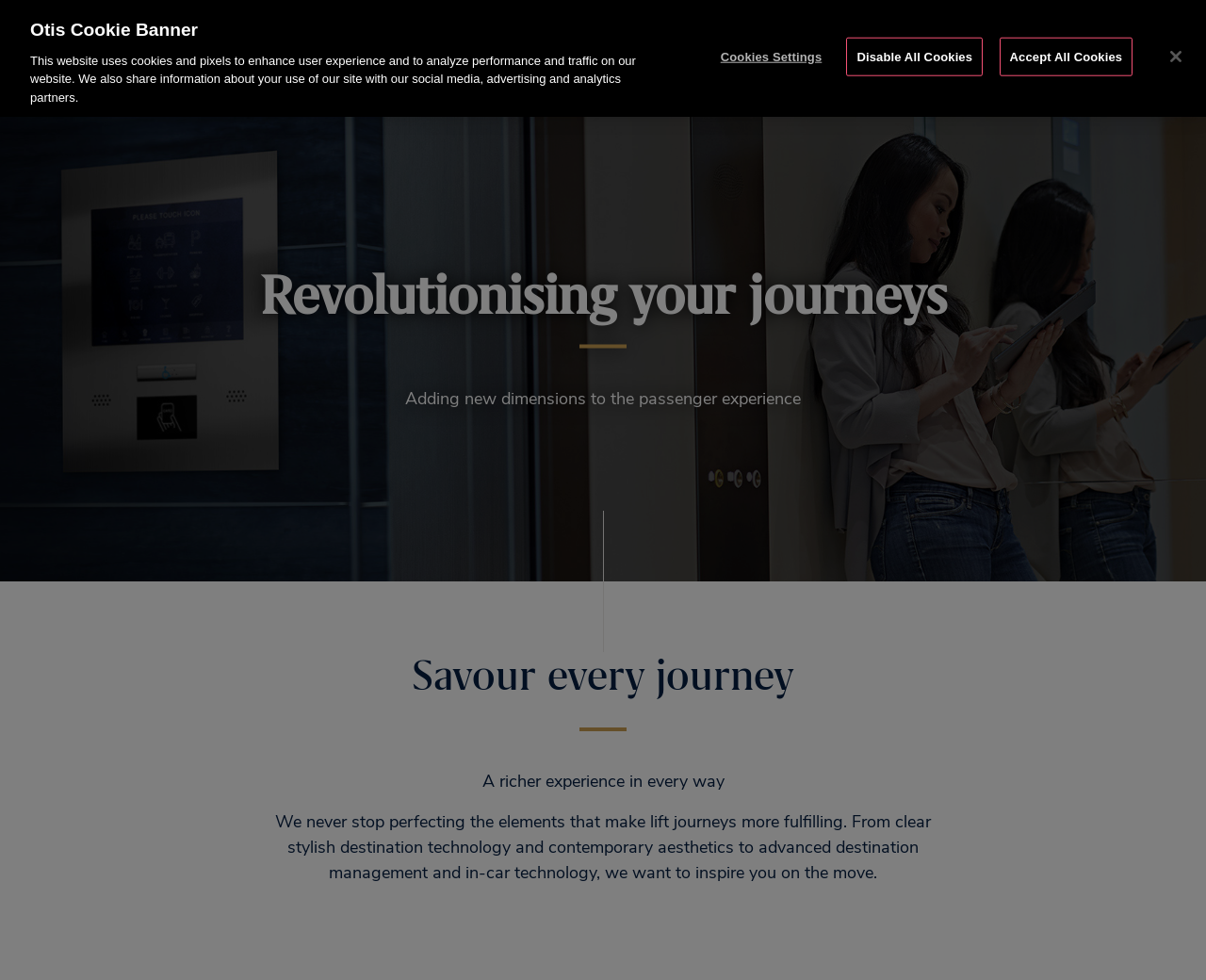What is the purpose of the website?
Use the screenshot to answer the question with a single word or phrase.

Passenger experience